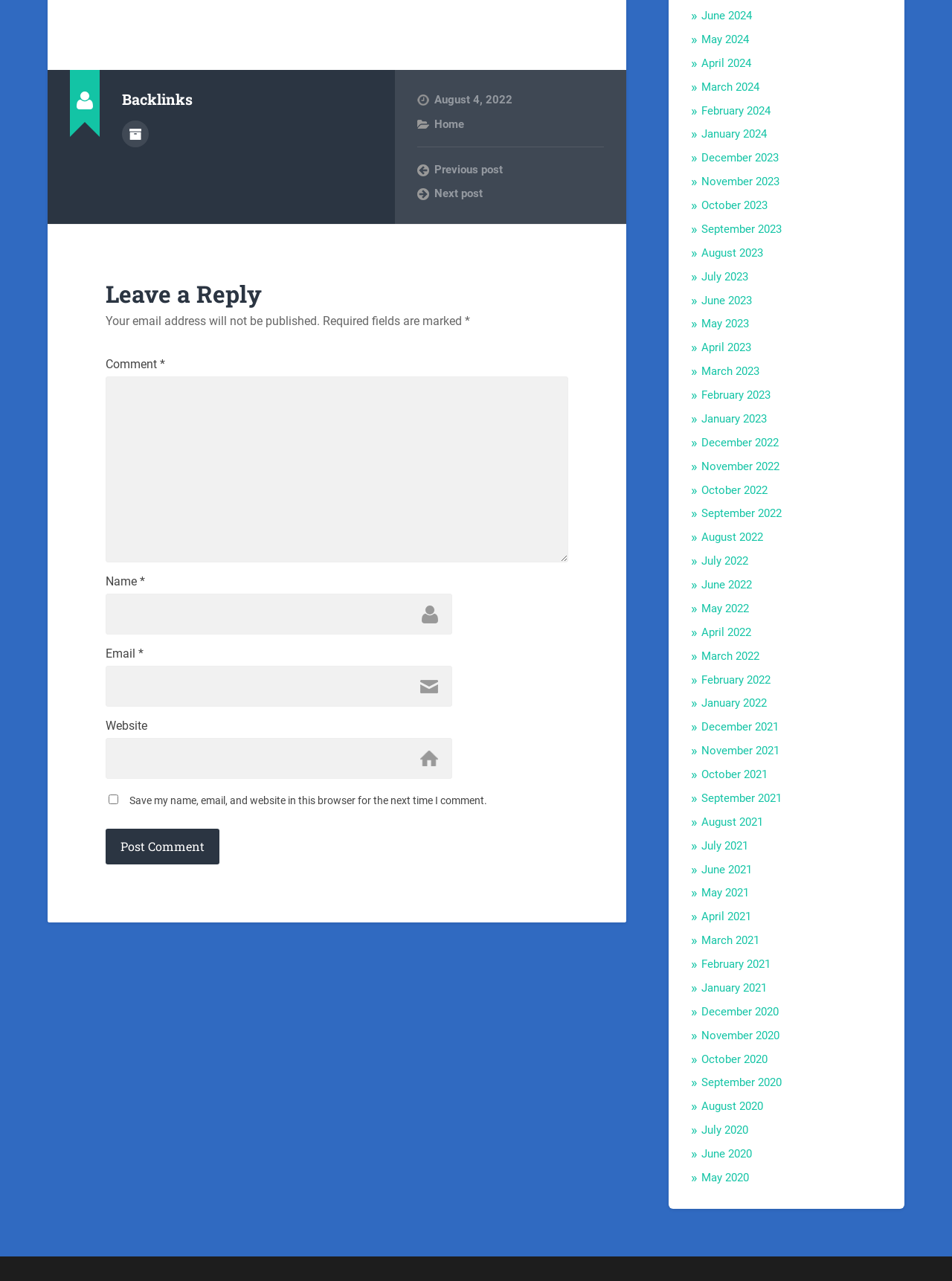Identify the bounding box coordinates of the clickable region necessary to fulfill the following instruction: "Enter your name in the 'Name' field". The bounding box coordinates should be four float numbers between 0 and 1, i.e., [left, top, right, bottom].

[0.111, 0.463, 0.475, 0.495]